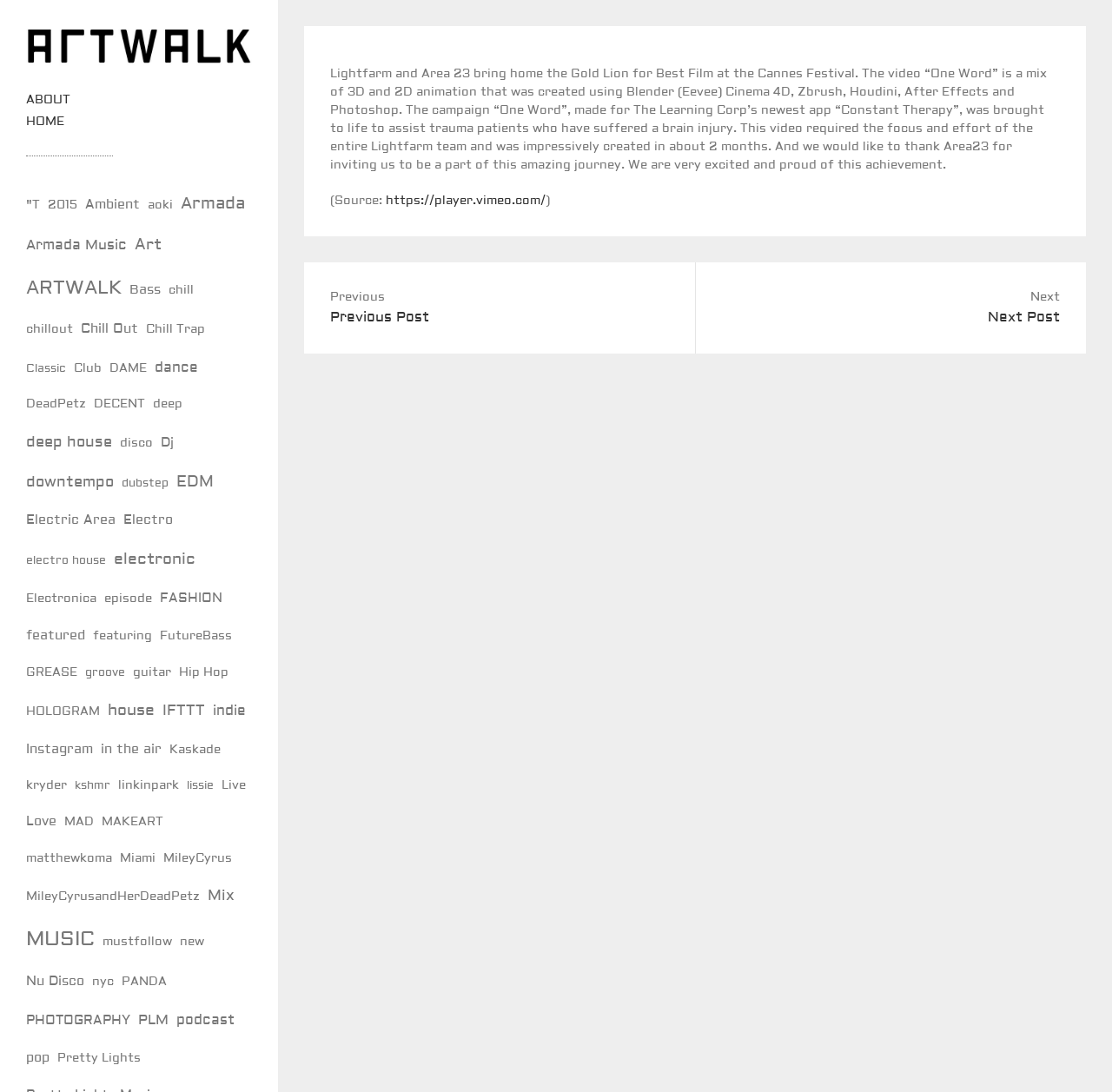What is the name of the website?
Based on the screenshot, provide a one-word or short-phrase response.

ARTWALK